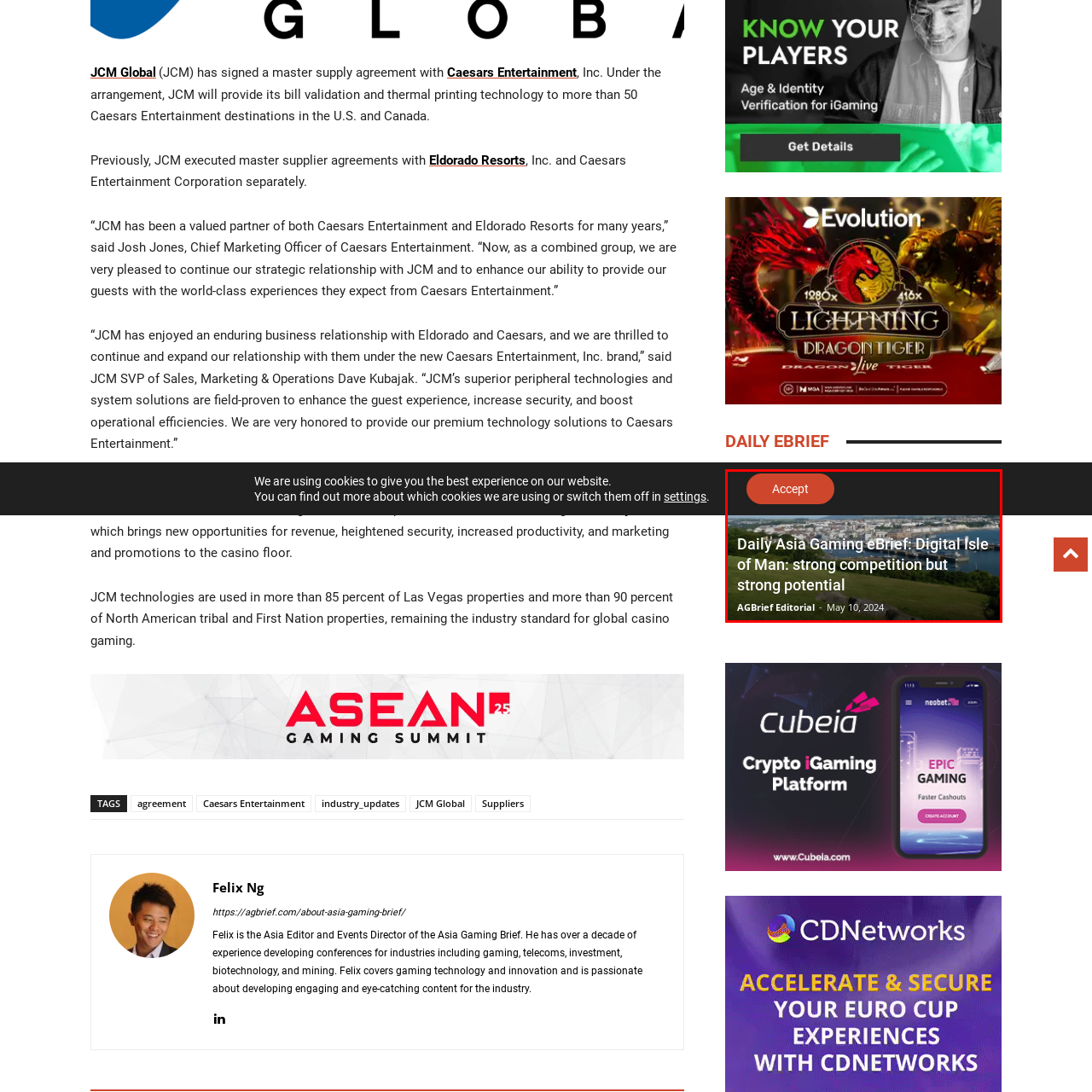View the part of the image surrounded by red, What is the focus of the editorial? Respond with a concise word or phrase.

Gaming landscape of the Isle